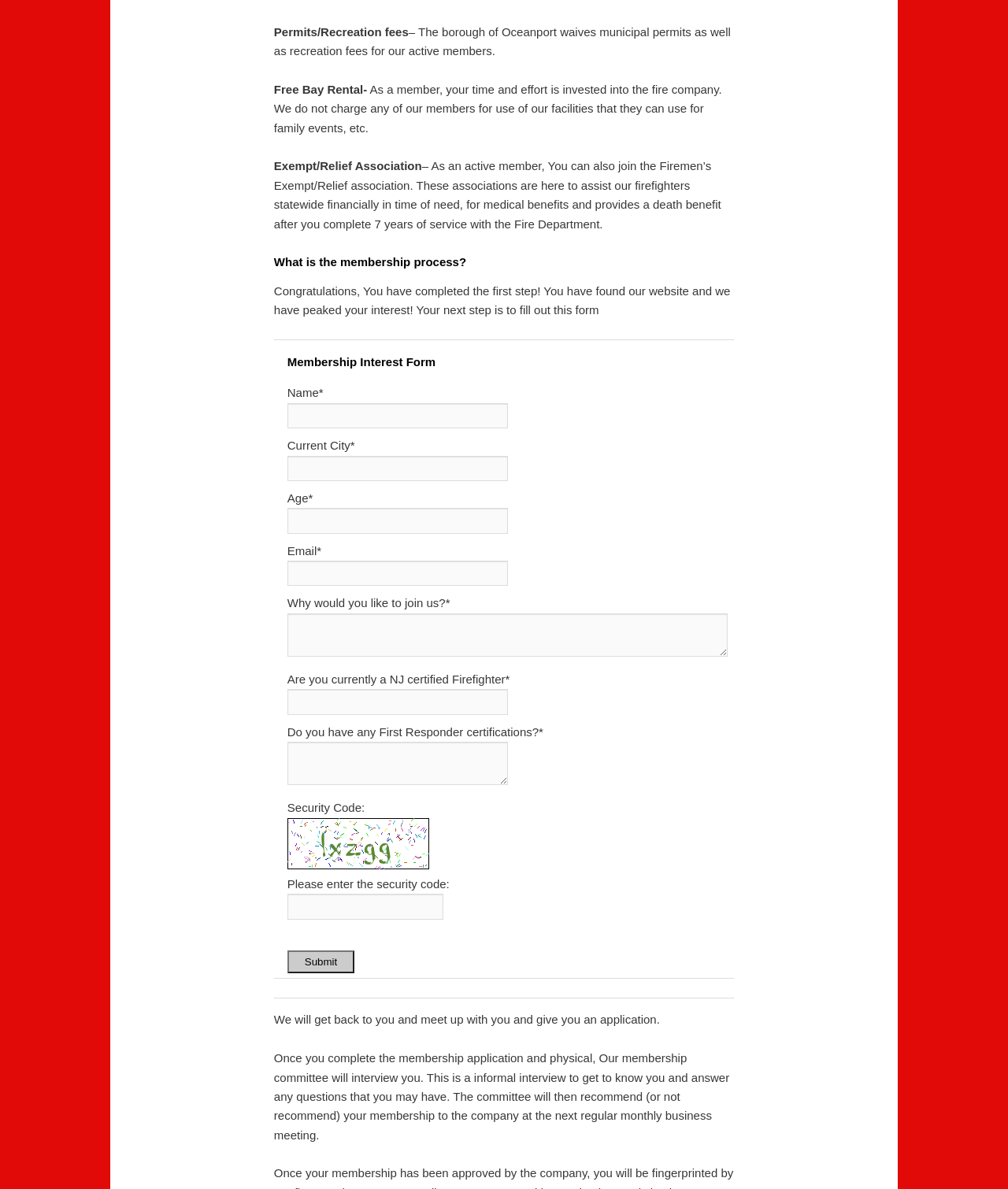Using the details in the image, give a detailed response to the question below:
What happens after submitting the membership interest form?

According to the webpage, after submitting the membership interest form, the fire company will get back to you and meet up with you to give you an application, which is the next step in the membership process.